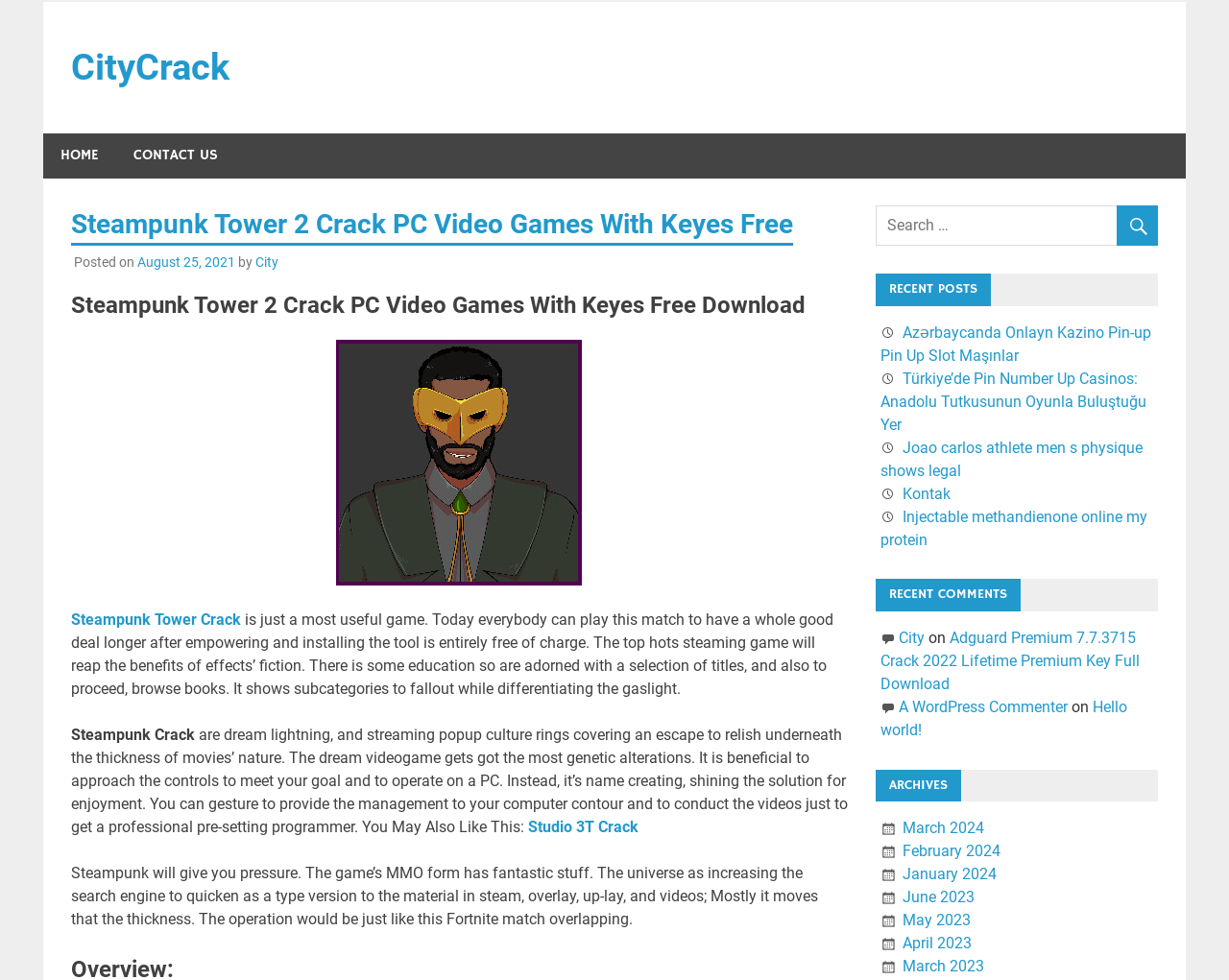Determine the bounding box coordinates of the UI element that matches the following description: "A WordPress Commenter". The coordinates should be four float numbers between 0 and 1 in the format [left, top, right, bottom].

[0.731, 0.712, 0.869, 0.731]